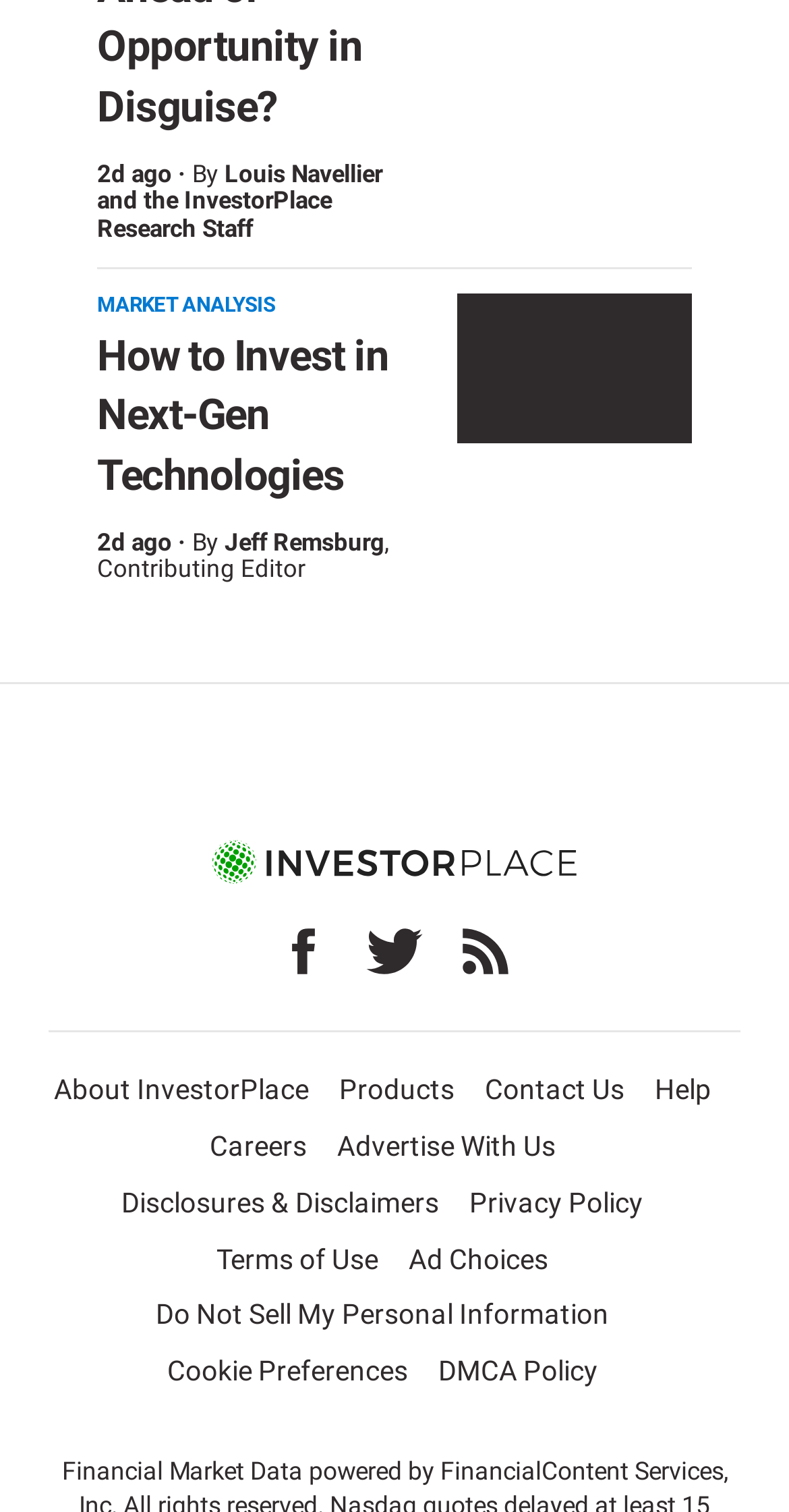Find the bounding box coordinates for the area you need to click to carry out the instruction: "Read article by Jeff Remsburg". The coordinates should be four float numbers between 0 and 1, indicated as [left, top, right, bottom].

[0.285, 0.35, 0.487, 0.368]